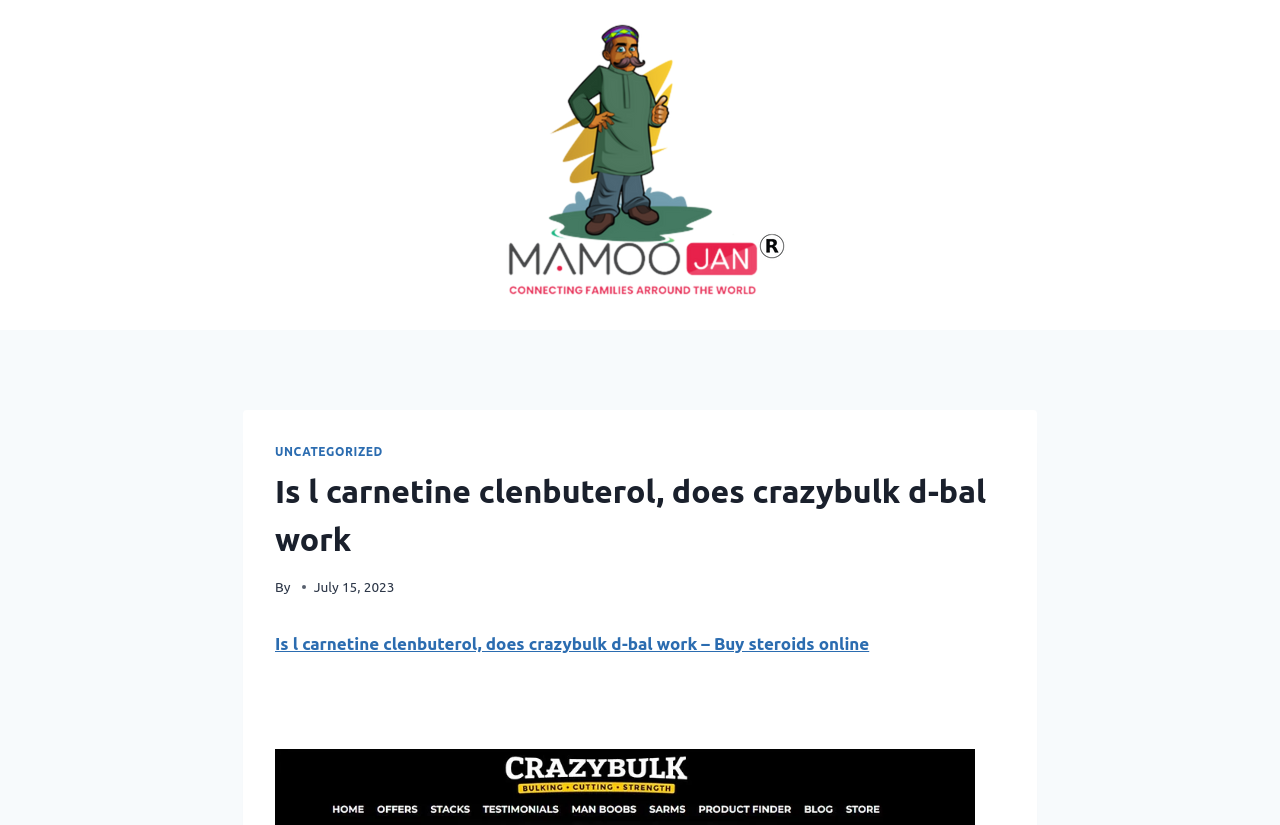Explain the contents of the webpage comprehensively.

The webpage appears to be a blog post or article with a title "Is l carnetine clenbuterol, does crazybulk d-bal work" and a subtitle "– Mamoojan". At the top-left corner, there is a logo or icon with the text "Mamoojan" which is also a clickable link. 

Below the logo, there is a header section that spans across the top half of the page. Within this section, there is a link to a category labeled "UNCATEGORIZED" on the left side, followed by the main title of the article "Is l carnetine clenbuterol, does crazybulk d-bal work" in a larger font. 

To the right of the title, there is a "By" label, accompanied by a date "July 15, 2023" in a smaller font. 

Further down, there is another link with the same title as the article, but with an additional phrase "– Buy steroids online". This link is positioned below the main title and is centered horizontally. 

There is a small, seemingly empty space below this link, indicated by a non-breaking space character.